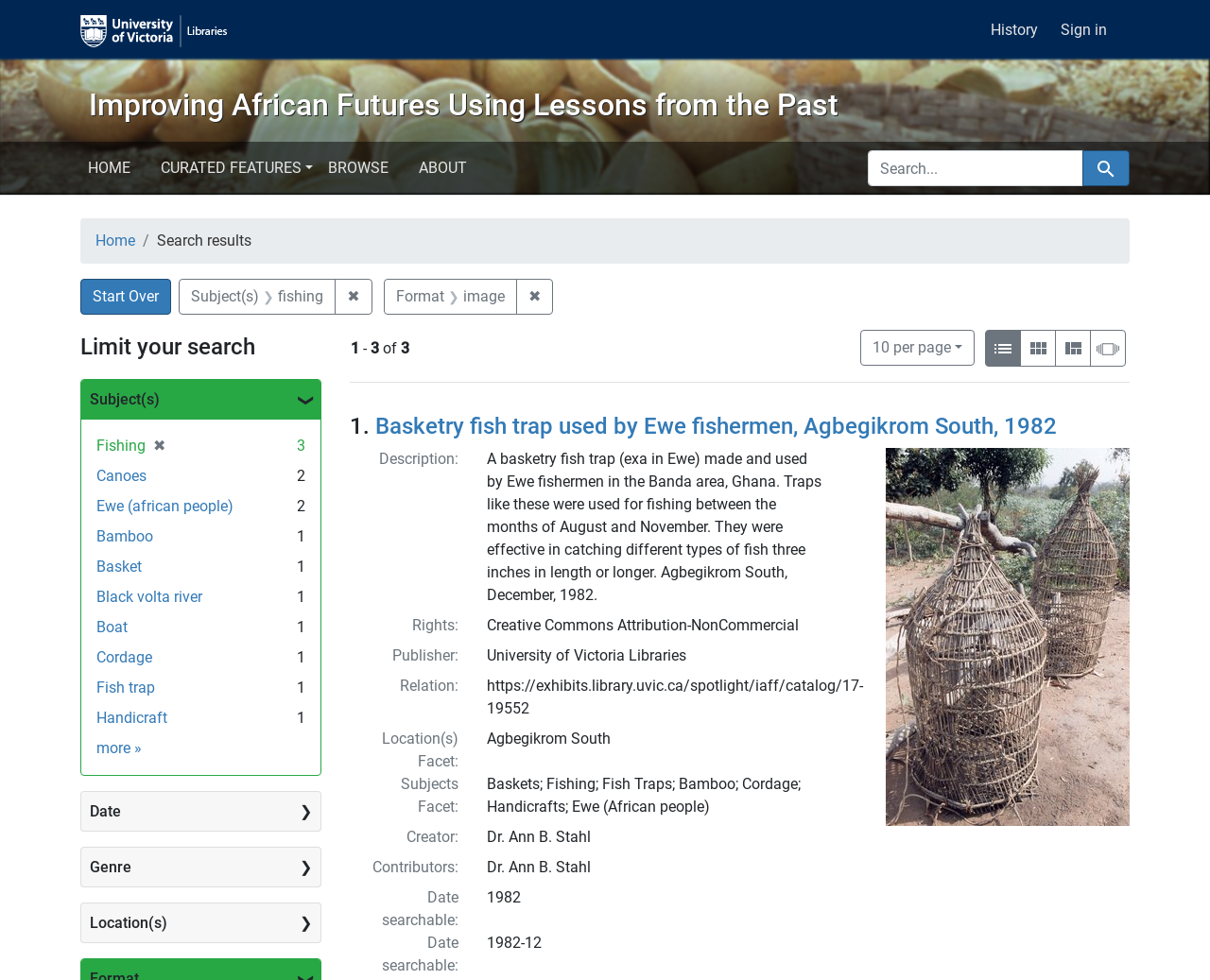Offer an in-depth caption of the entire webpage.

This webpage is a digital exhibit search results page, focused on improving African futures using lessons from the past. At the top, there are three "Skip to" links: "Skip to search", "Skip to main content", and "Skip to first result". Below these links, there is a navigation menu with links to "Utilities", "Improving African Futures Using Lessons from the Past - Digital Exhibits", "History", and "Sign in".

The main content area is divided into several sections. The first section has a heading "Improving African Futures Using Lessons from the Past" and a navigation menu with links to "HOME", "CURATED FEATURES", "BROWSE", and "ABOUT". Below this, there is a search bar with a label "SEARCH FOR" and a button to submit the search query.

The next section displays the search results. It has a heading "Search" and a subheading "Search Constraints". There is a link to "Start Over" and a description of the search query, which includes the subject "fishing" and the format "image". There are also links to remove these constraints.

Below the search constraints, there is a navigation menu with links to view the results in different formats, such as "List", "Gallery", "Masonry", and "Slideshow". The search results are displayed in a list format, with each result having a heading, a description, and several metadata fields, including "Description", "Rights", "Publisher", "Relation", "Location(s) Facet", "Subjects Facet", and "Creator". The first result is displayed in detail, with a heading "Basketry fish trap used by Ewe fishermen, Agbegikrom South, 1982" and a description of the item.

At the bottom of the page, there is a navigation menu with links to navigate through the search results, including "1", "2", "3", and "10 per page".